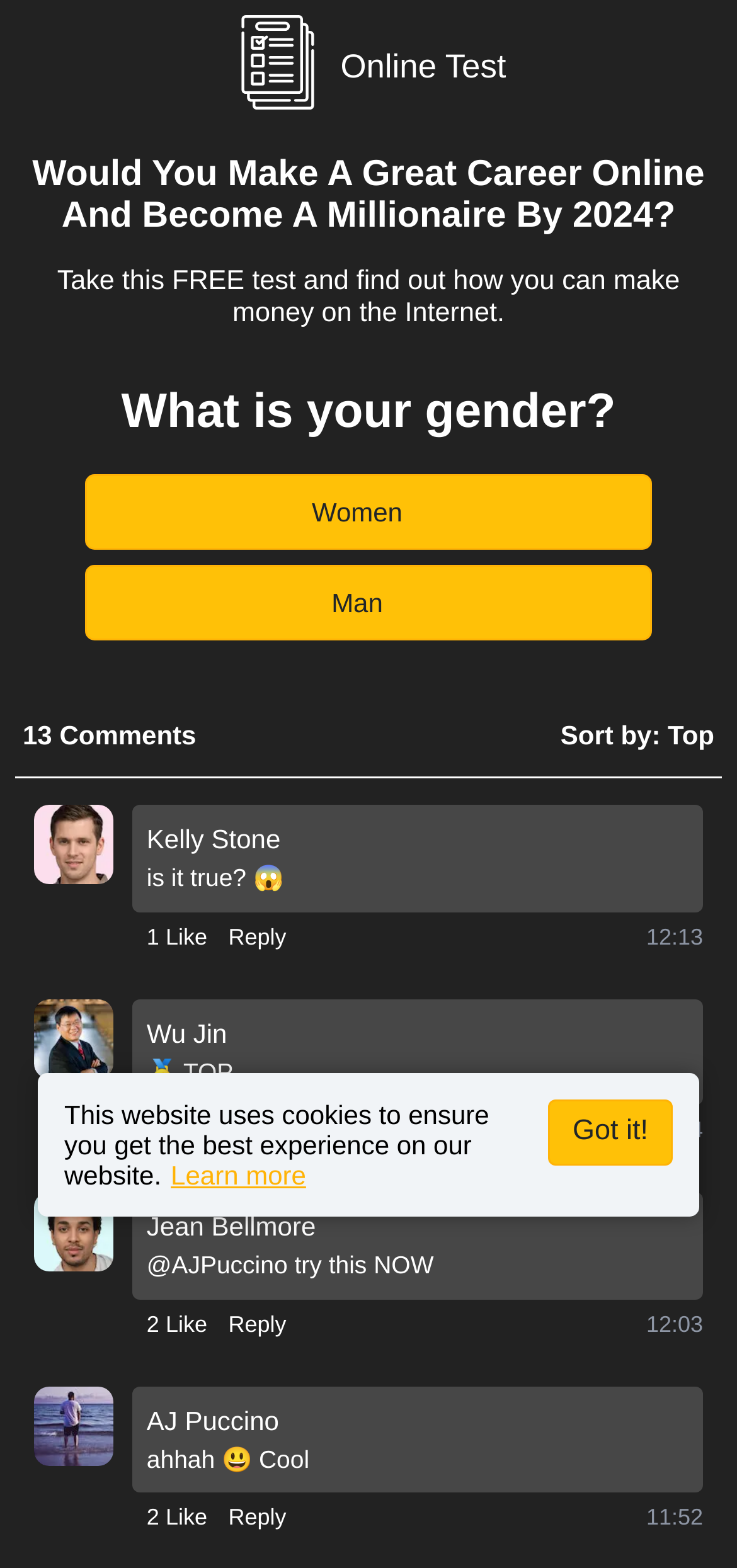Provide a brief response to the question below using one word or phrase:
What is the topic of the survey?

Career online